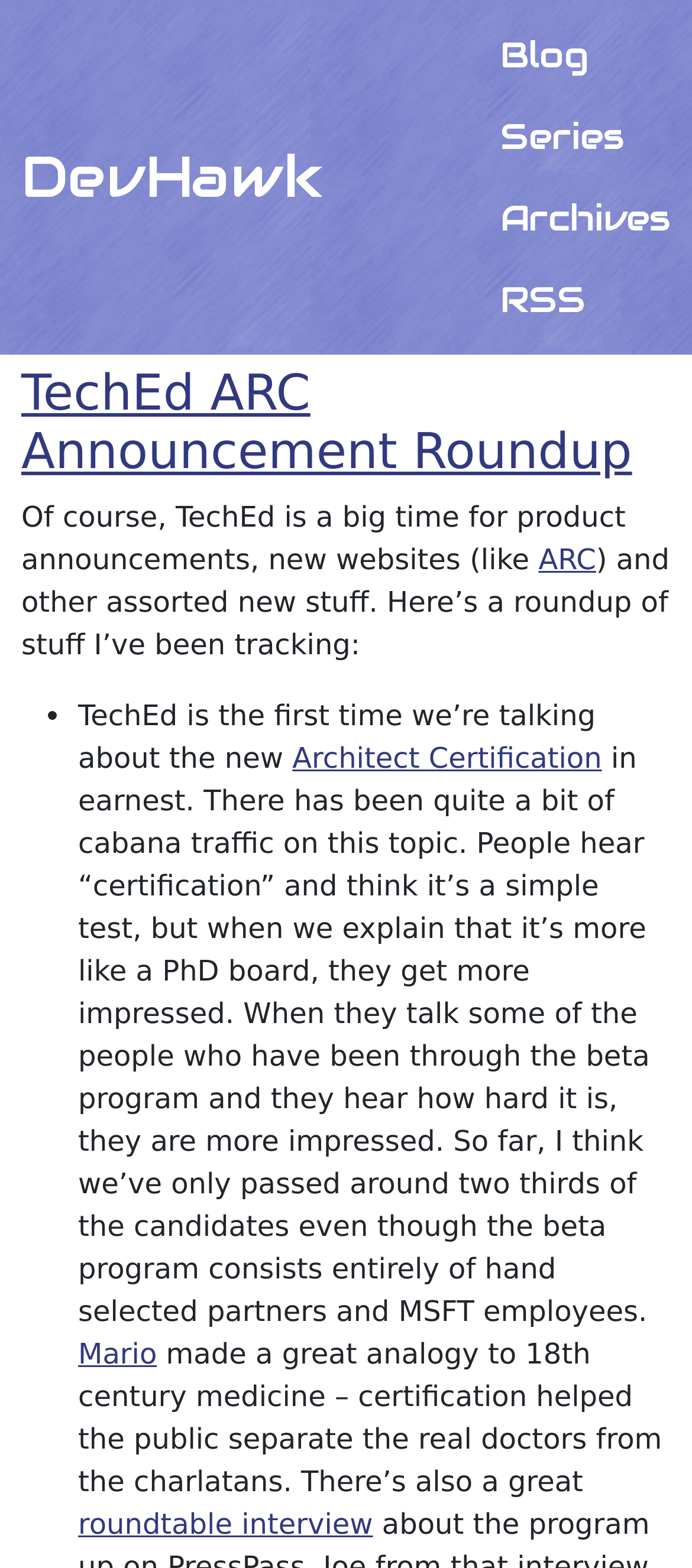Please answer the following question using a single word or phrase: What is the format of the interview mentioned?

roundtable